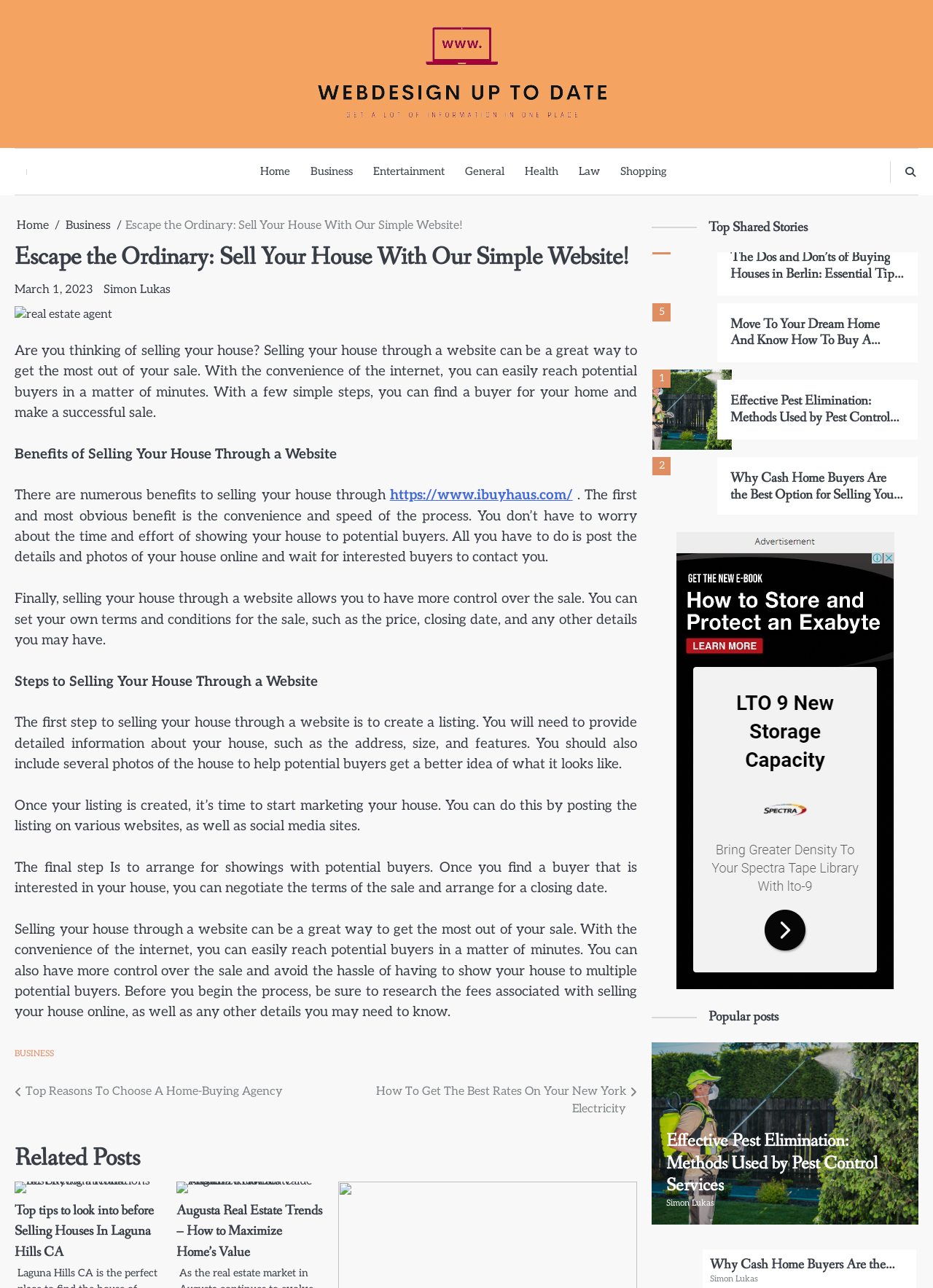Bounding box coordinates are given in the format (top-left x, top-left y, bottom-right x, bottom-right y). All values should be floating point numbers between 0 and 1. Provide the bounding box coordinate for the UI element described as: Simon Lukas

[0.111, 0.22, 0.183, 0.23]